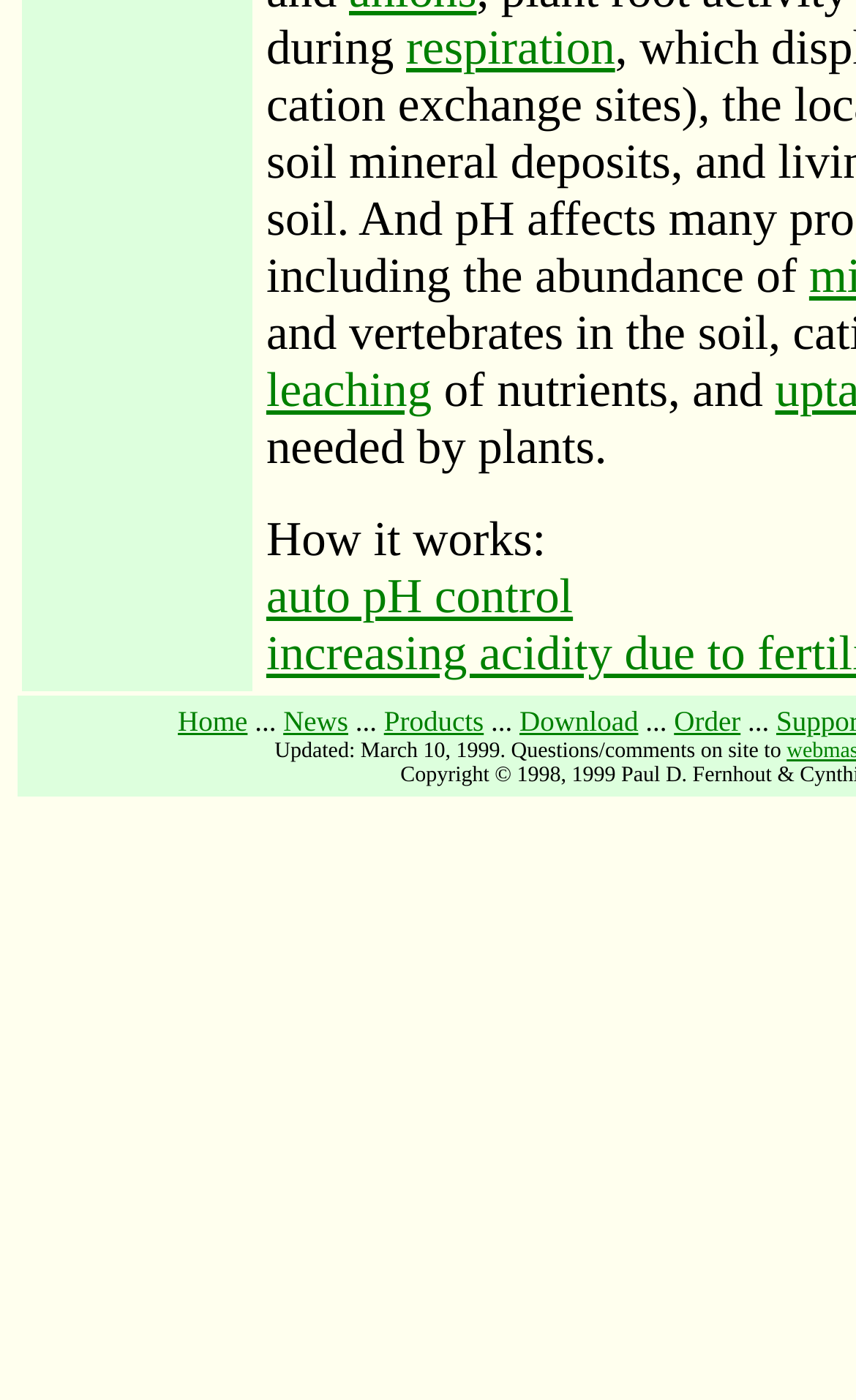What are the main sections of the website? Analyze the screenshot and reply with just one word or a short phrase.

Home, News, Products